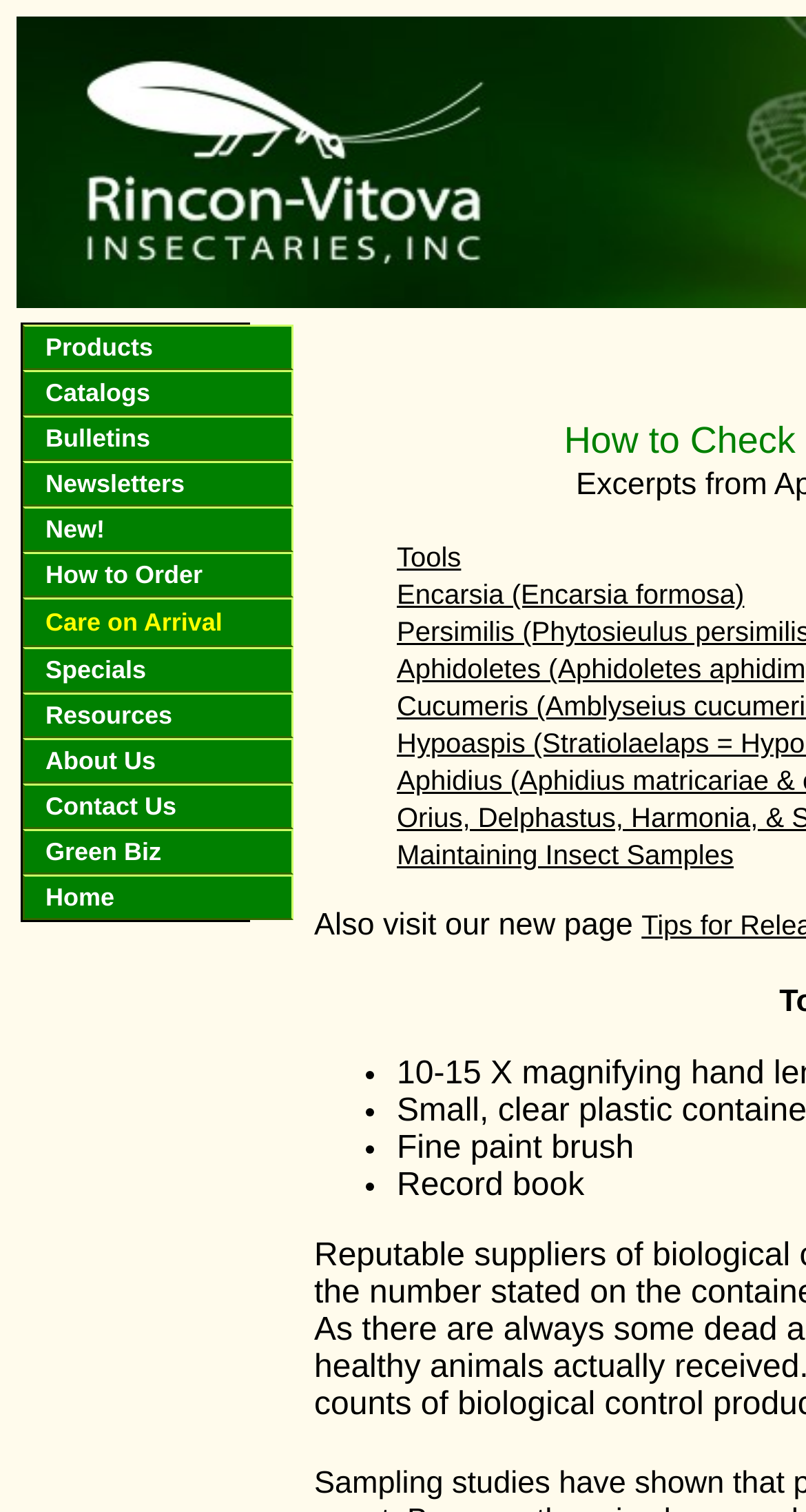Answer the following query concisely with a single word or phrase:
What tools are recommended for maintaining insect samples?

Fine paint brush, Record book